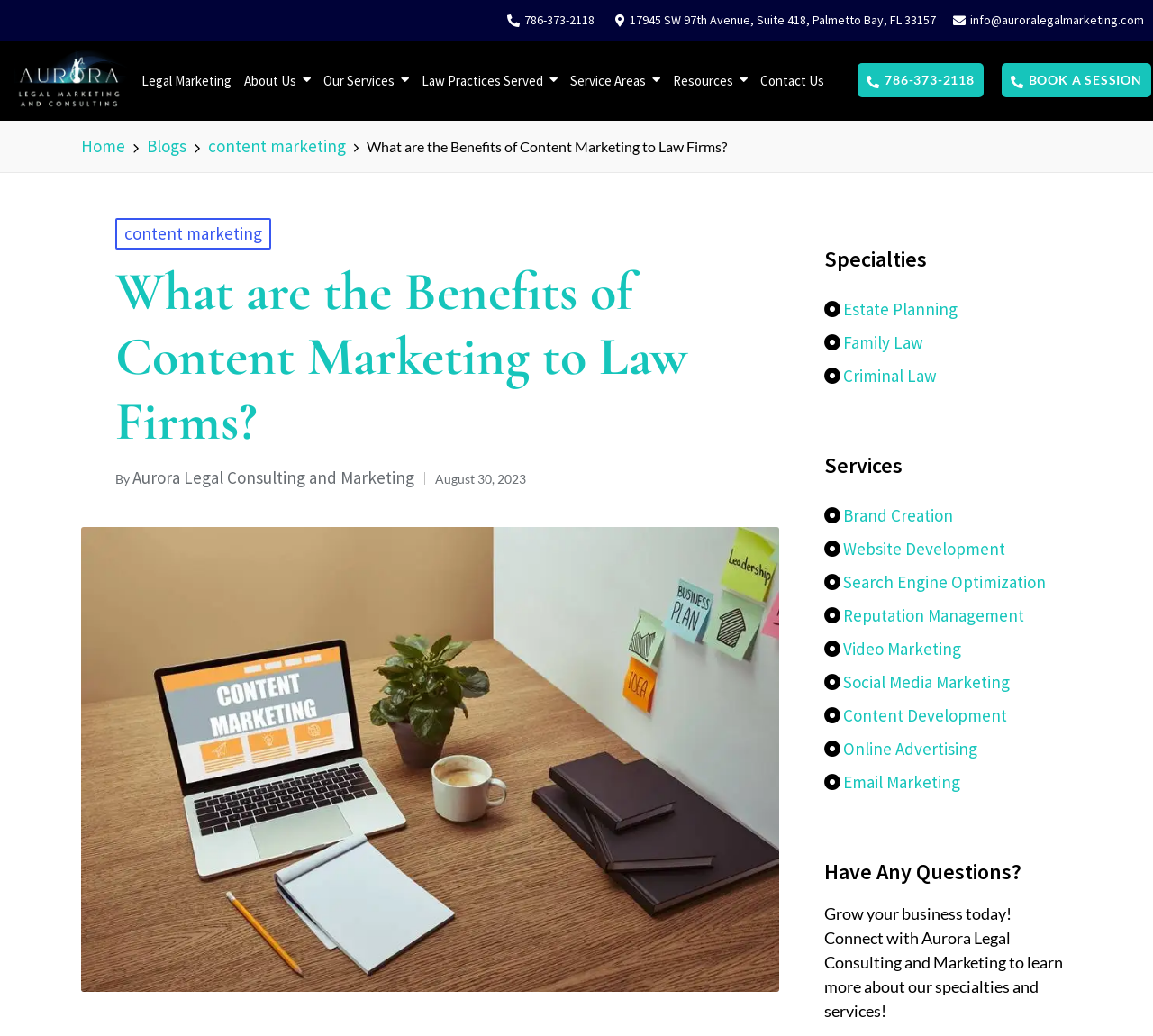Specify the bounding box coordinates of the region I need to click to perform the following instruction: "Book a session". The coordinates must be four float numbers in the range of 0 to 1, i.e., [left, top, right, bottom].

[0.869, 0.061, 0.998, 0.094]